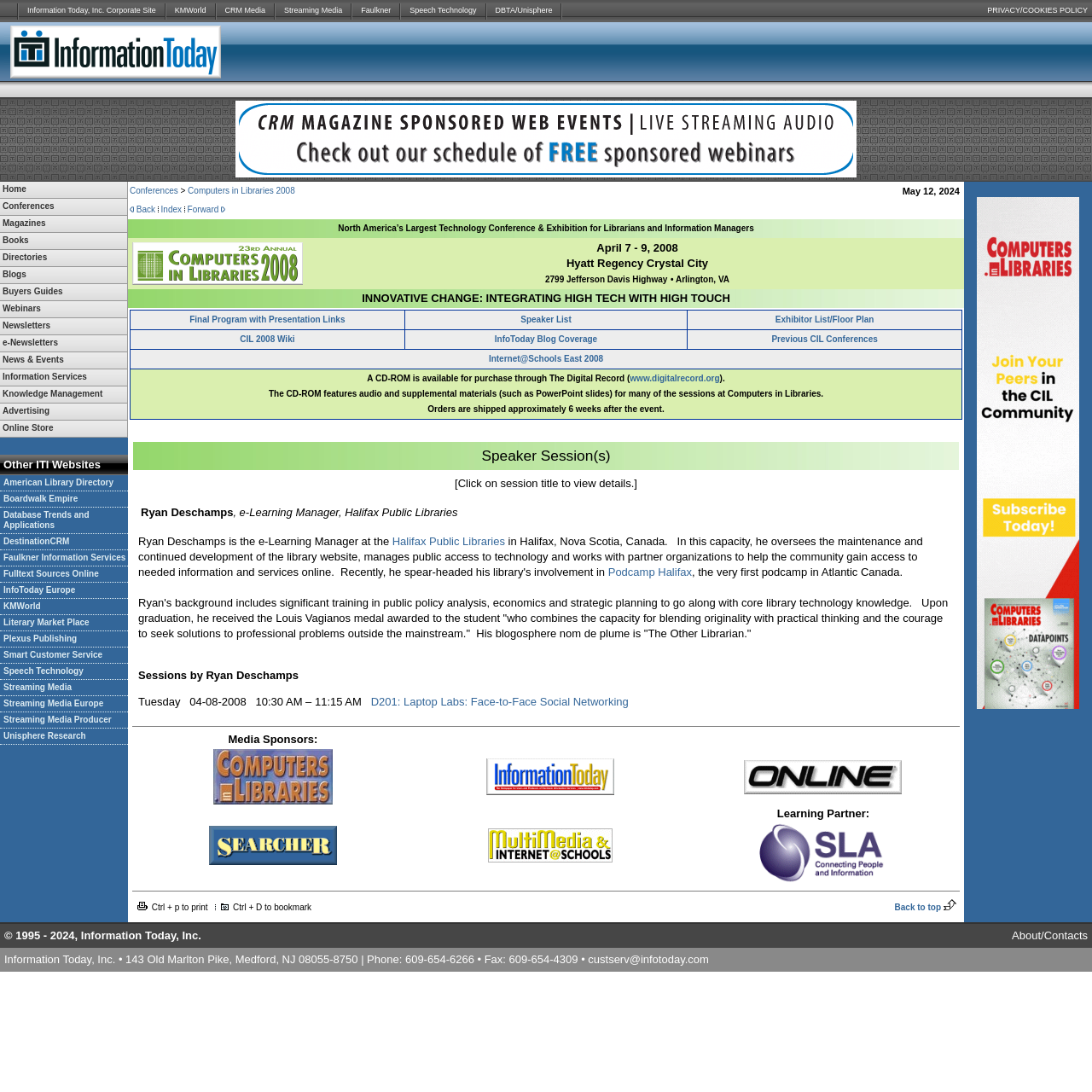Can you pinpoint the bounding box coordinates for the clickable element required for this instruction: "Click Home"? The coordinates should be four float numbers between 0 and 1, i.e., [left, top, right, bottom].

[0.0, 0.166, 0.116, 0.181]